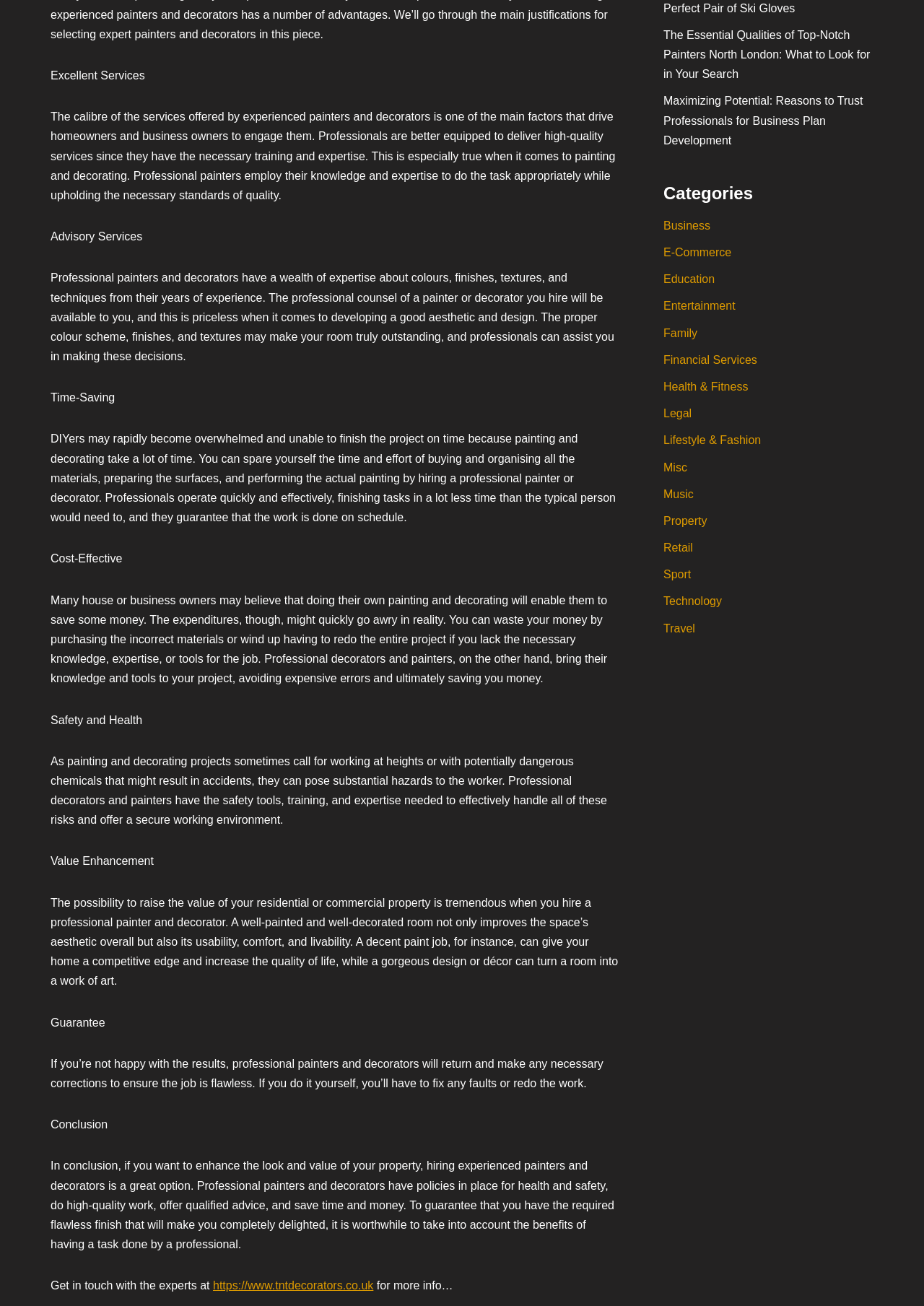Based on the element description, predict the bounding box coordinates (top-left x, top-left y, bottom-right x, bottom-right y) for the UI element in the screenshot: Financial Services

[0.718, 0.271, 0.819, 0.28]